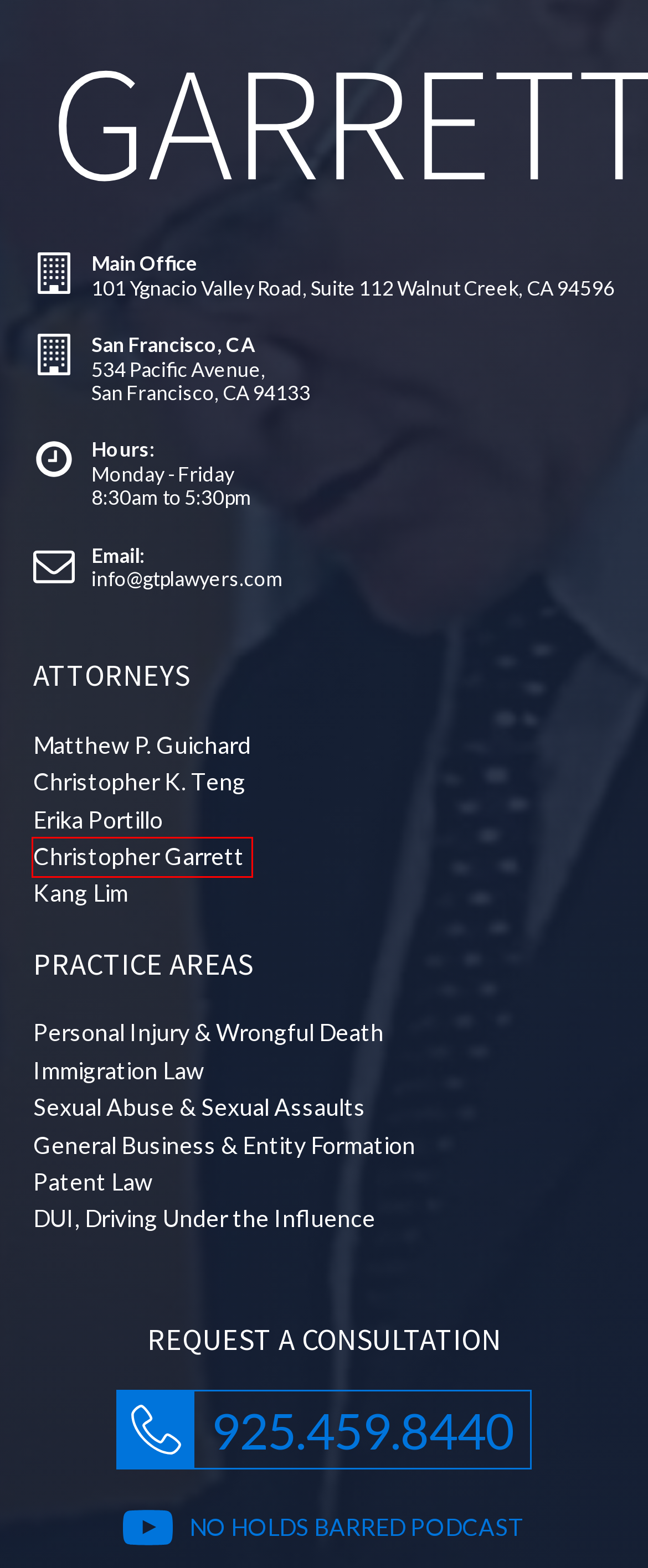A screenshot of a webpage is given, featuring a red bounding box around a UI element. Please choose the webpage description that best aligns with the new webpage after clicking the element in the bounding box. These are the descriptions:
A. DUI, Driving Under the Influence - Guichard, Teng, Portillo & Garrett
B. Kang Lim - Guichard, Teng, Portillo & Garrett
C. Matthew P. Guichard - Guichard, Teng, Portillo & Garrett
D. Christopher Garrett - Guichard, Teng, Portillo & Garrett
E. Christopher K. Teng - Guichard, Teng, Portillo & Garrett
F. General Business & Entity Formation - Guichard, Teng, Portillo & Garrett
G. Patent Law - Guichard, Teng, Portillo & Garrett
H. Personal Injury & Wrongful Death - Guichard, Teng, Portillo & Garrett

D